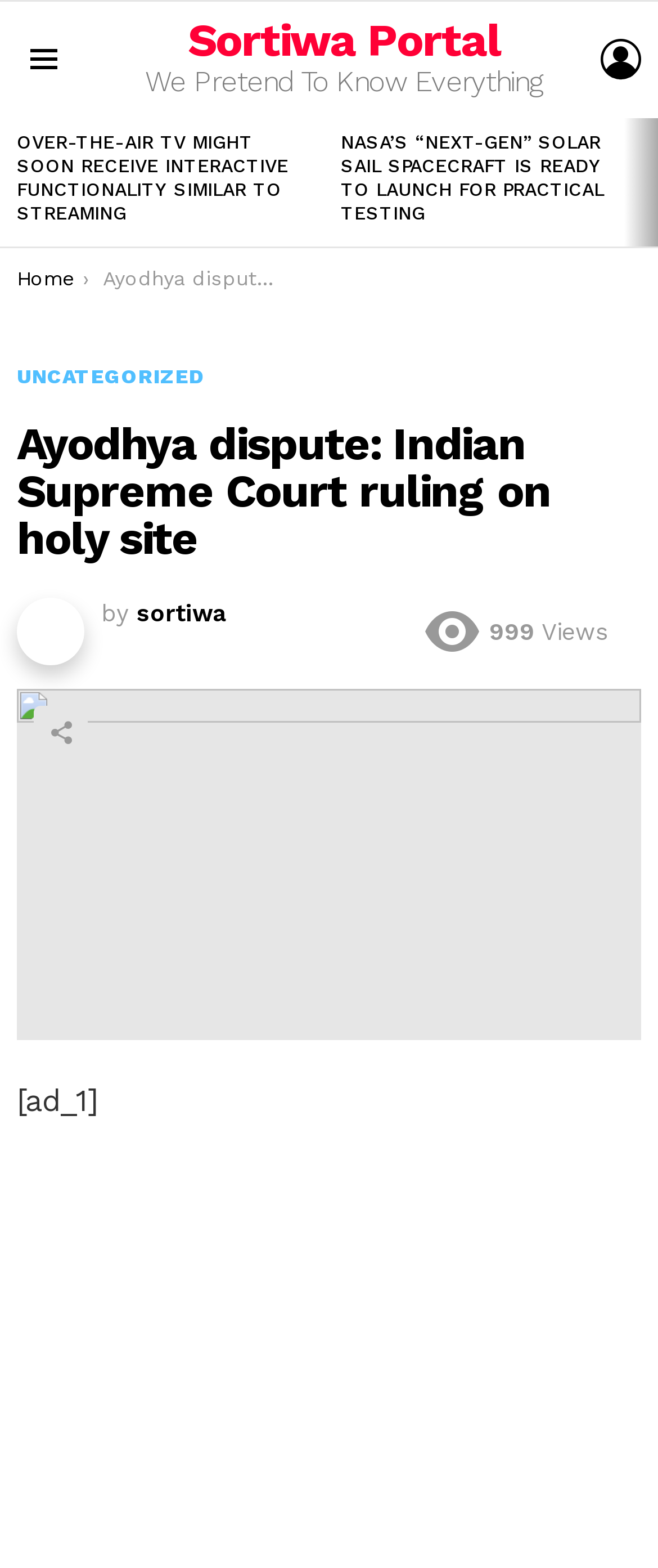Find and indicate the bounding box coordinates of the region you should select to follow the given instruction: "Share the article".

[0.051, 0.45, 0.133, 0.484]